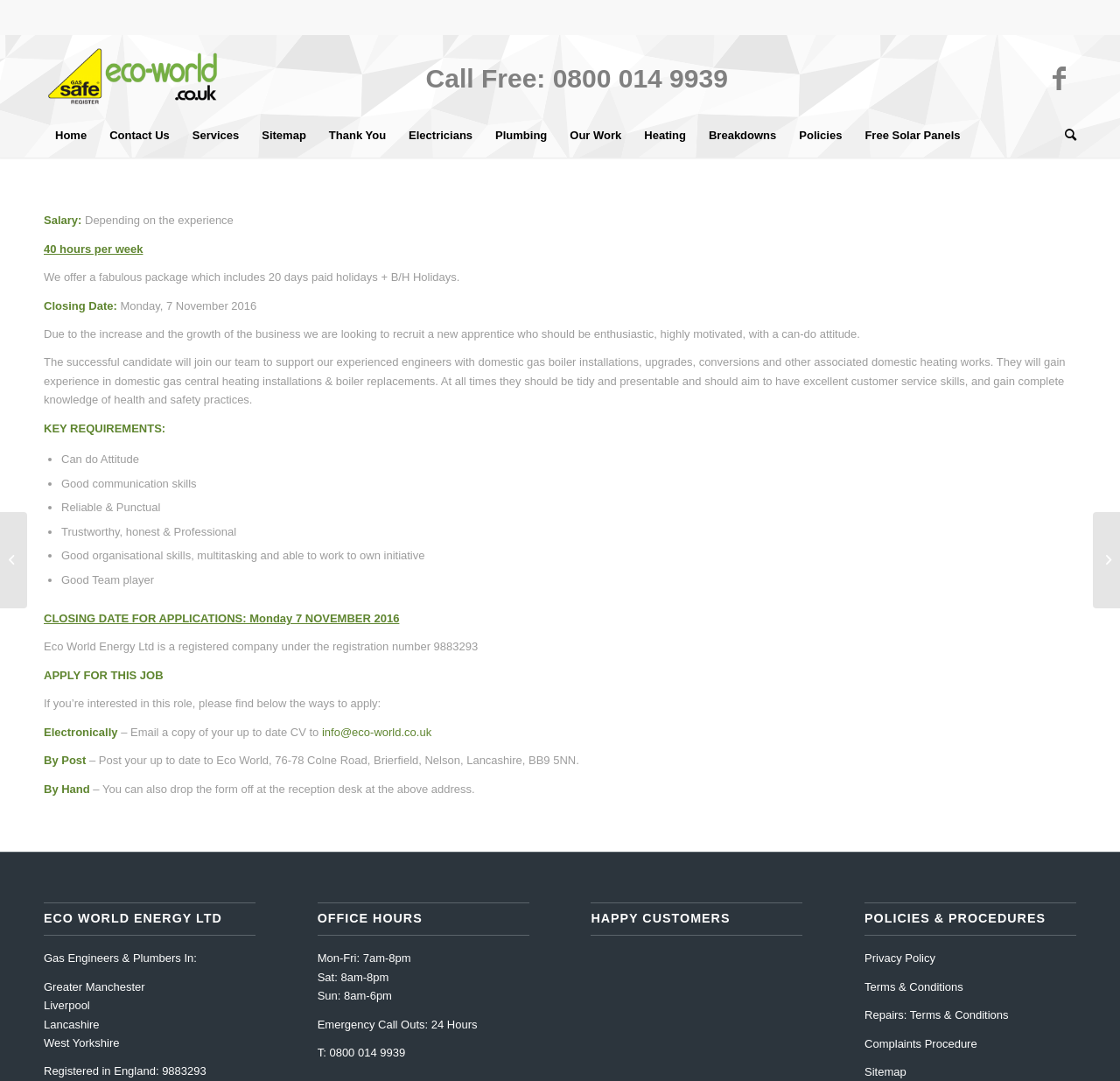Please give a succinct answer using a single word or phrase:
What is the email address to send the CV to?

info@eco-world.co.uk